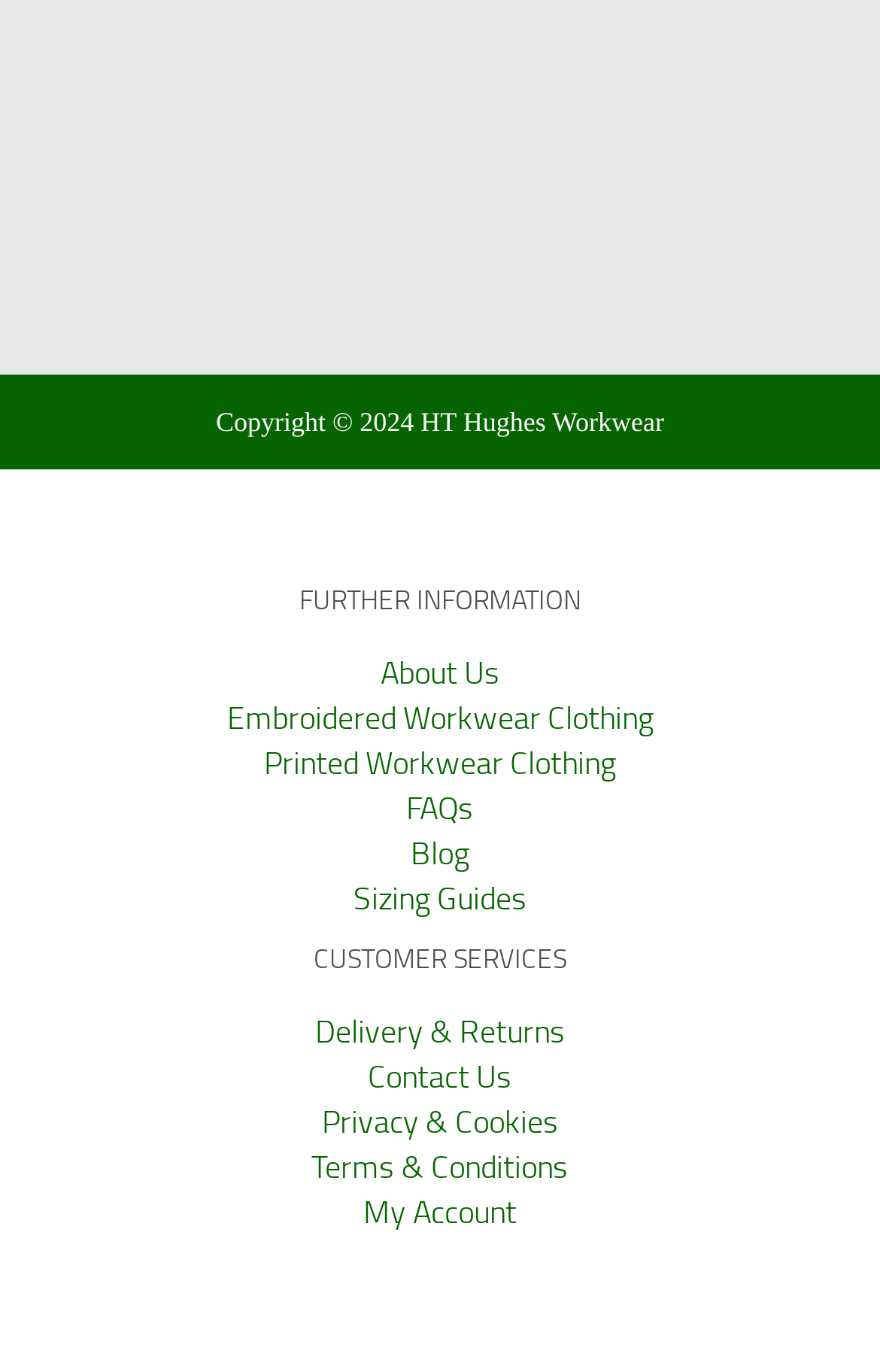Use a single word or phrase to answer the question: What is the company's name?

HT Hughes Workwear